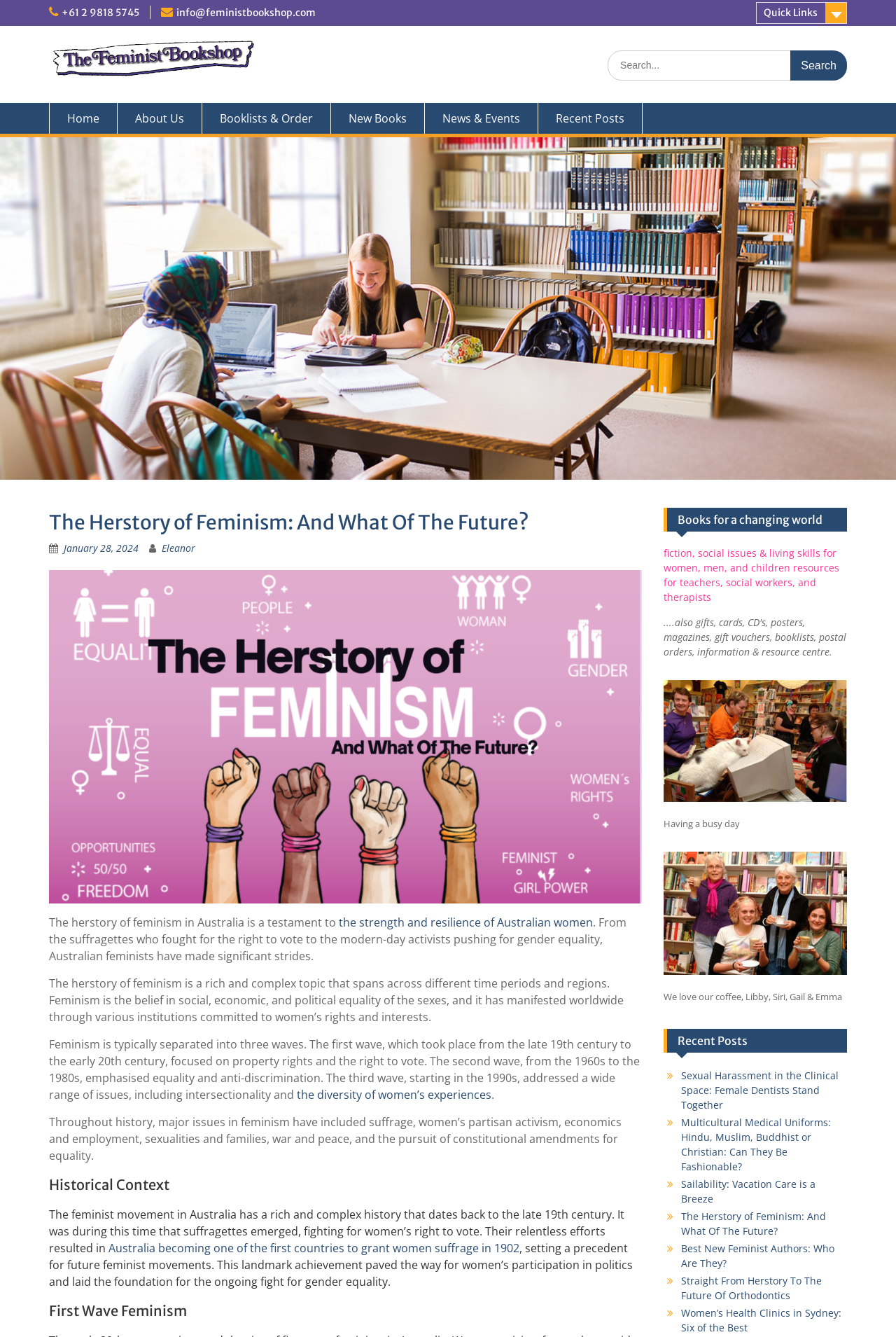Using the details in the image, give a detailed response to the question below:
What is the title of the first heading in the 'Recent Posts' section?

The title of the first heading in the 'Recent Posts' section can be found by looking at the link elements in the 'Recent Posts' section. The first link element has the text 'Sexual Harassment in the Clinical Space: Female Dentists Stand Together', which is likely the title of a recent post.